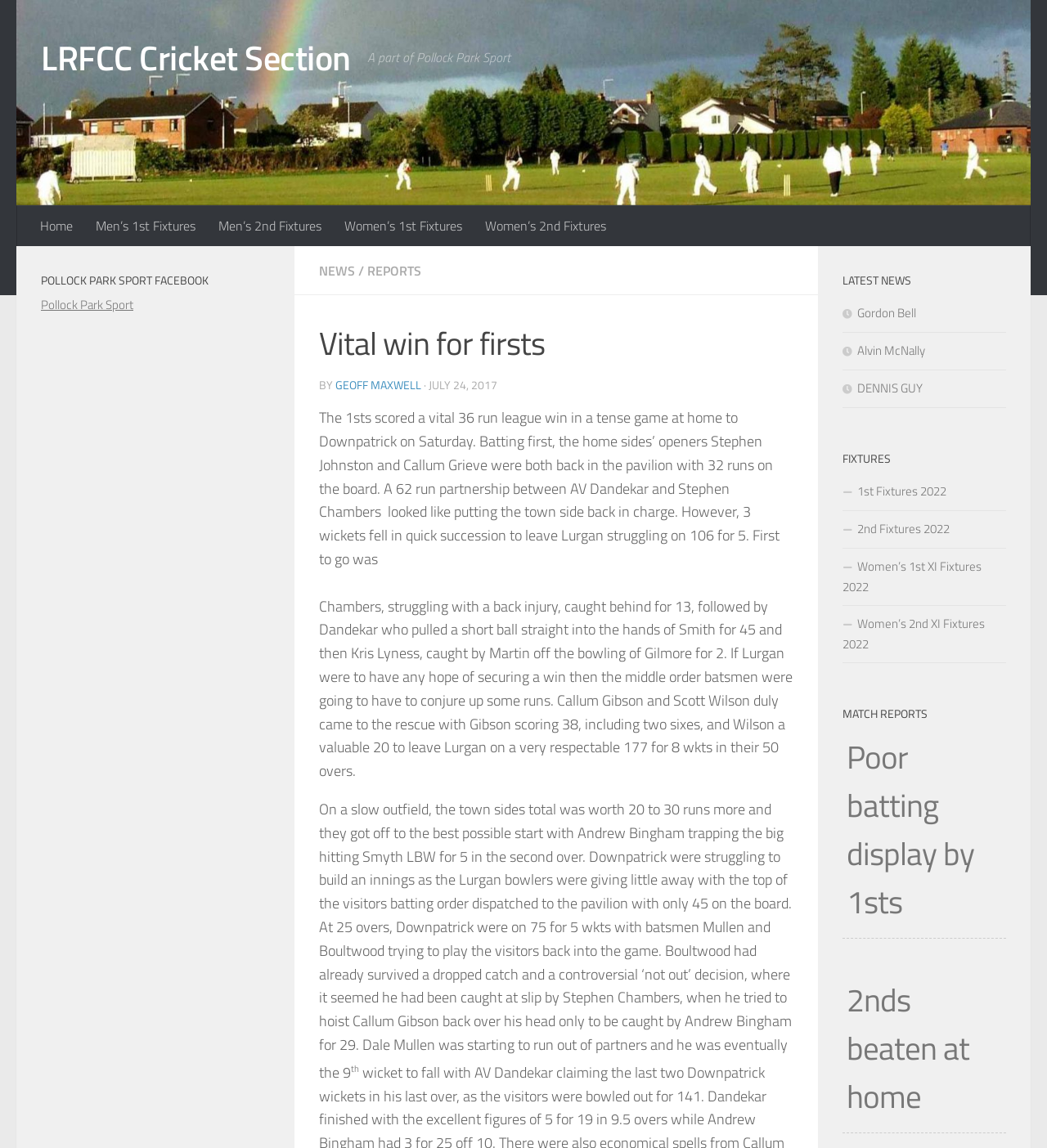Please answer the following query using a single word or phrase: 
Who wrote the article 'Vital win for firsts'?

Geoff Maxwell